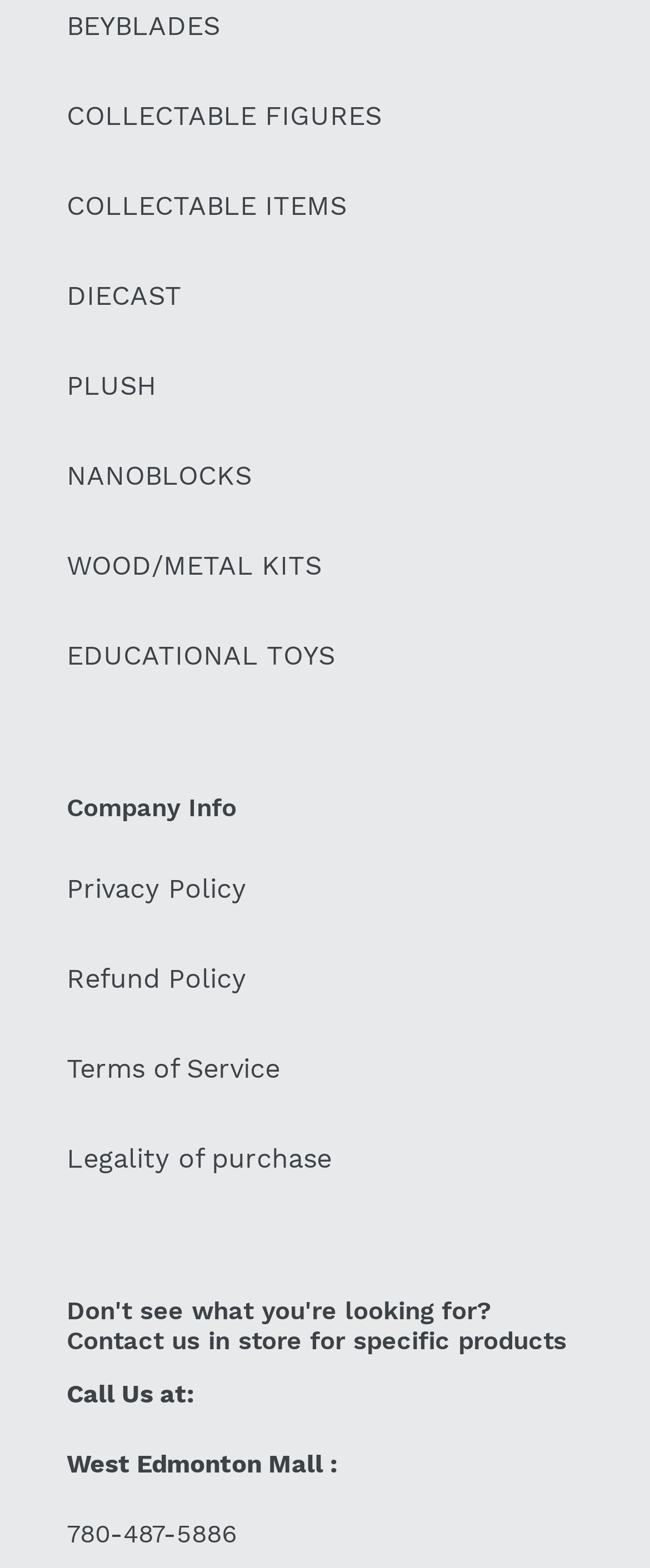What is the category of items after DIECAST?
Please craft a detailed and exhaustive response to the question.

The link elements on the webpage are arranged vertically, and the element 'PLUSH' is located below the element 'DIECAST', suggesting that PLUSH is the category of items after DIECAST.